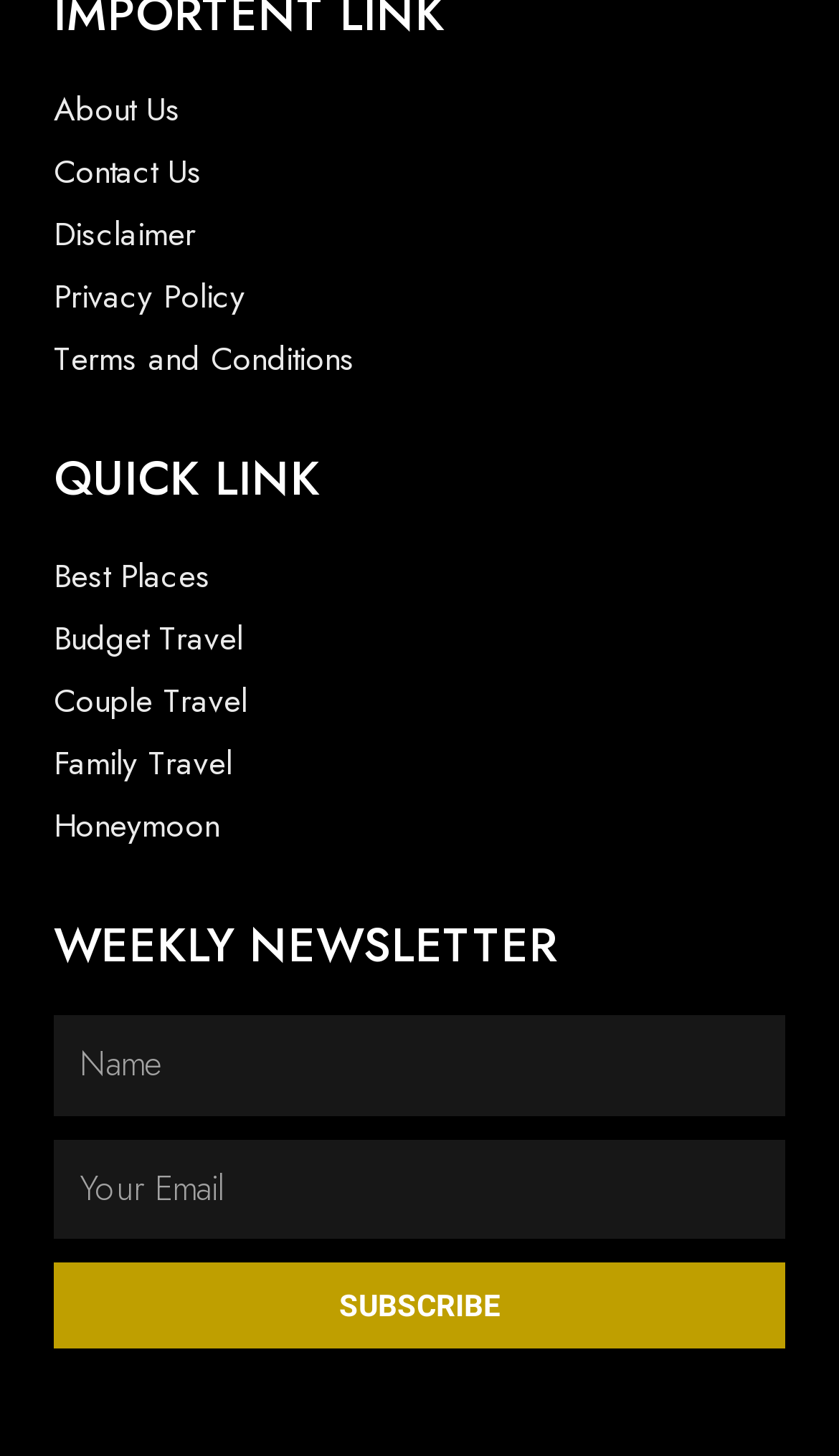Using the description "parent_node: Name name="form_fields[field_1]" placeholder="Name"", locate and provide the bounding box of the UI element.

[0.064, 0.698, 0.936, 0.766]